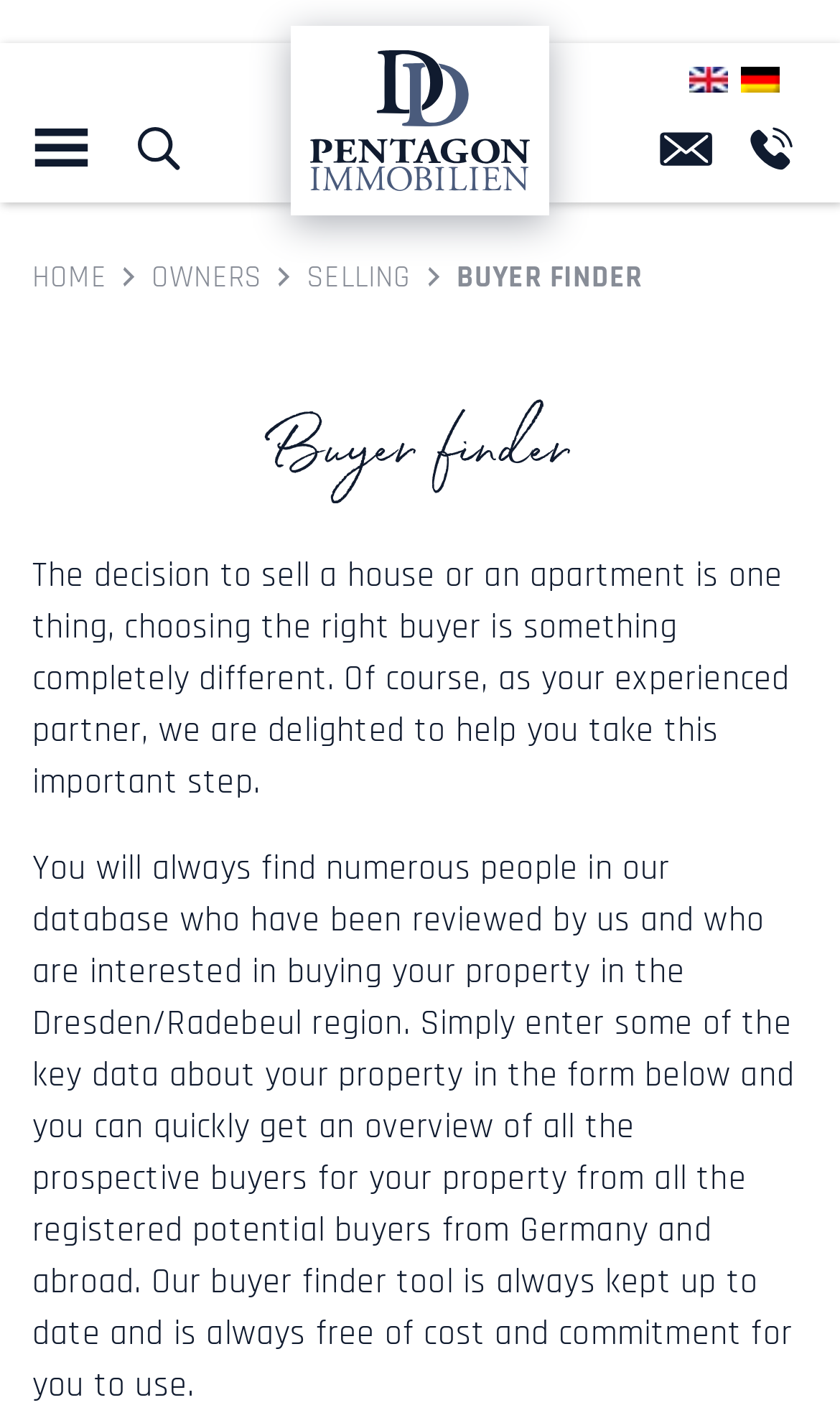Use the details in the image to answer the question thoroughly: 
What is the purpose of the search bar?

The search bar is located at the top of the webpage and has a placeholder text 'Search …'. It is likely used to search for properties, as the webpage is related to real estate and buyer finder.